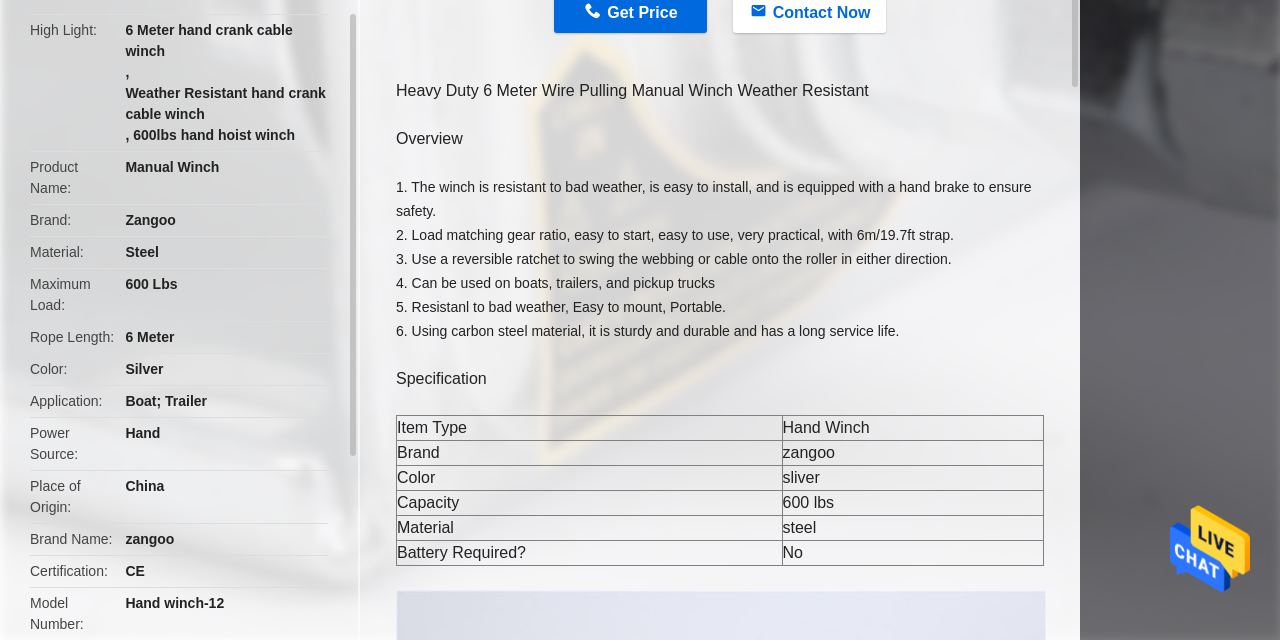Identify the bounding box for the element characterized by the following description: "alt="Send Message"".

[0.914, 0.783, 0.977, 0.941]